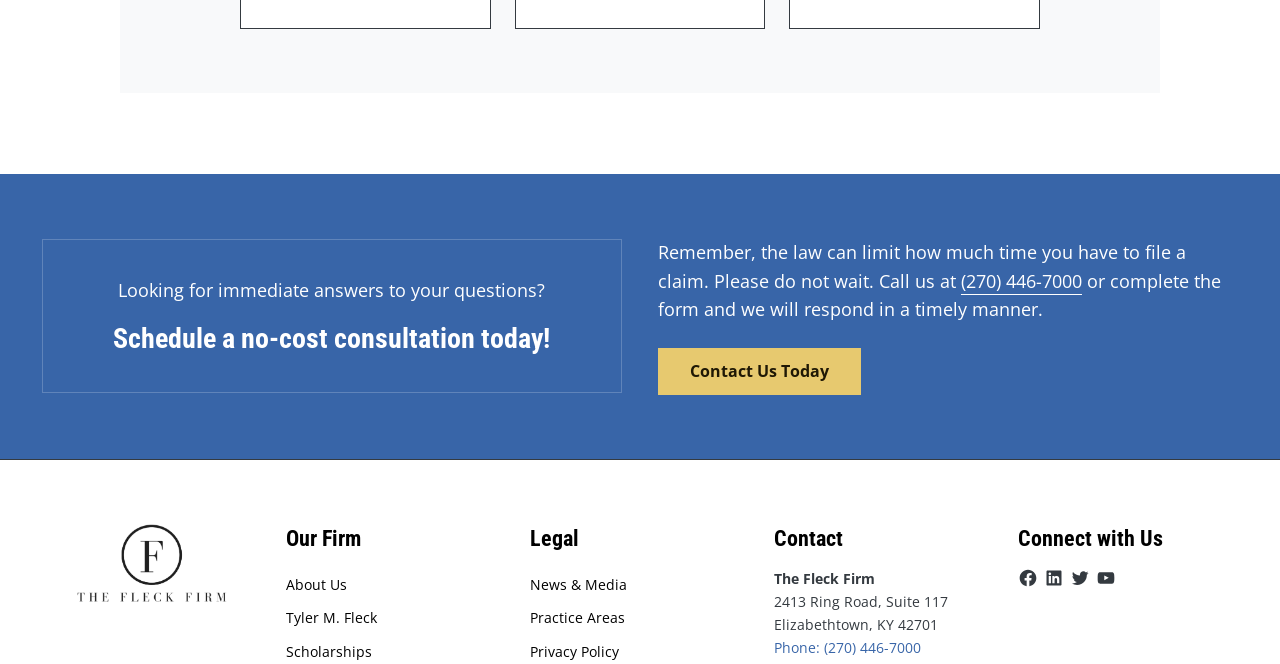Refer to the screenshot and answer the following question in detail:
What is the name of the lawyer mentioned on the webpage?

I found the name of the lawyer by looking at the section that says 'Our Firm' and then reading the name that follows, which is 'Tyler M. Fleck'.